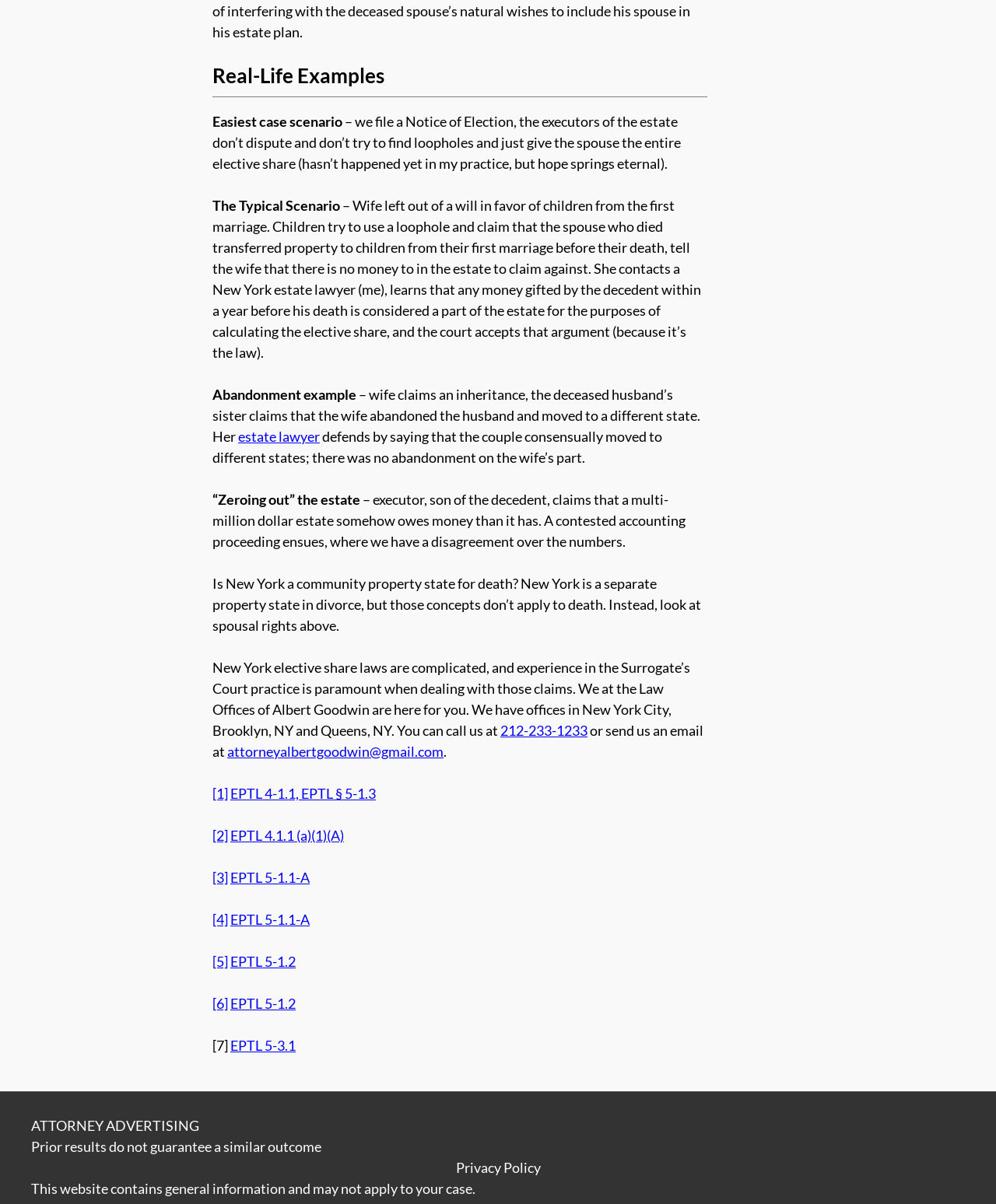Give a concise answer using one word or a phrase to the following question:
What is the 'elective share' in the context of estate law?

Spousal rights